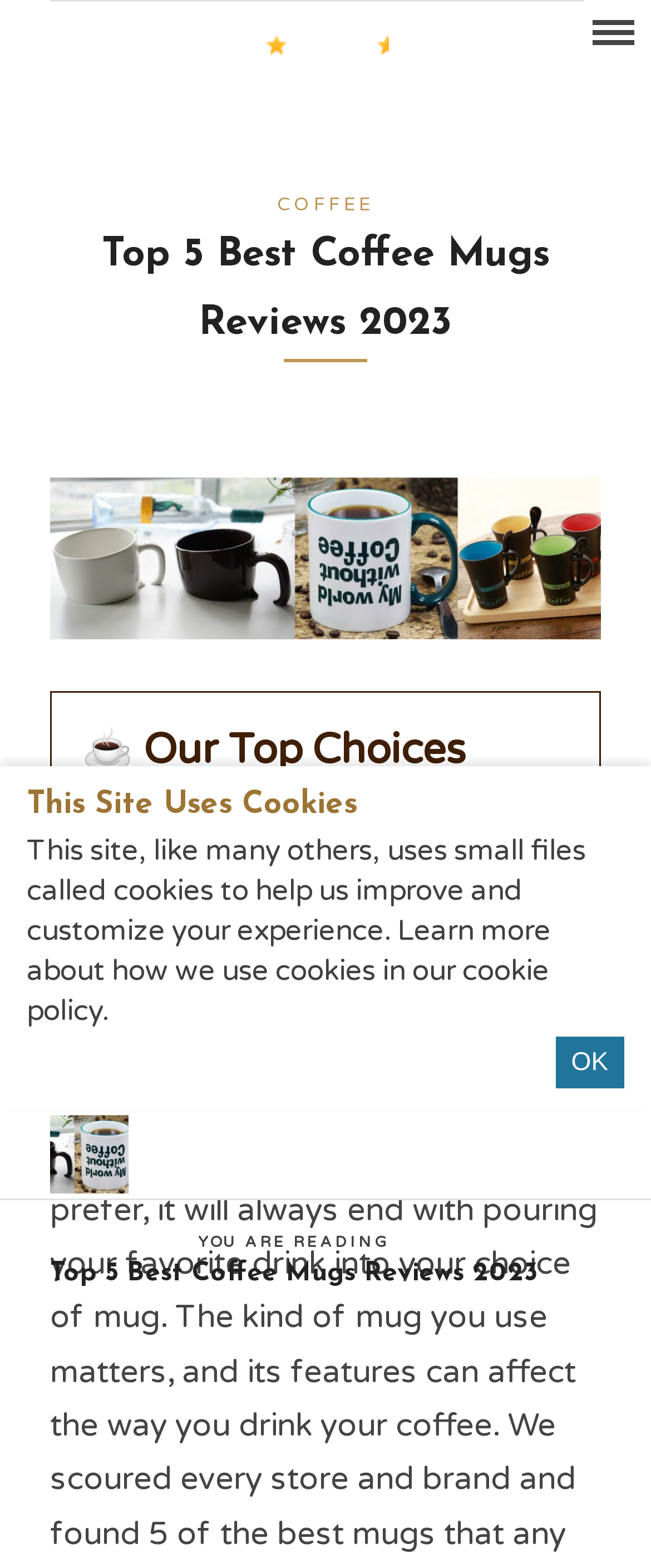Refer to the screenshot and give an in-depth answer to this question: What is the category of products being reviewed?

Based on the webpage content, specifically the heading 'Top 5 Best Coffee Mugs Reviews 2023', it is clear that the webpage is reviewing coffee mugs.